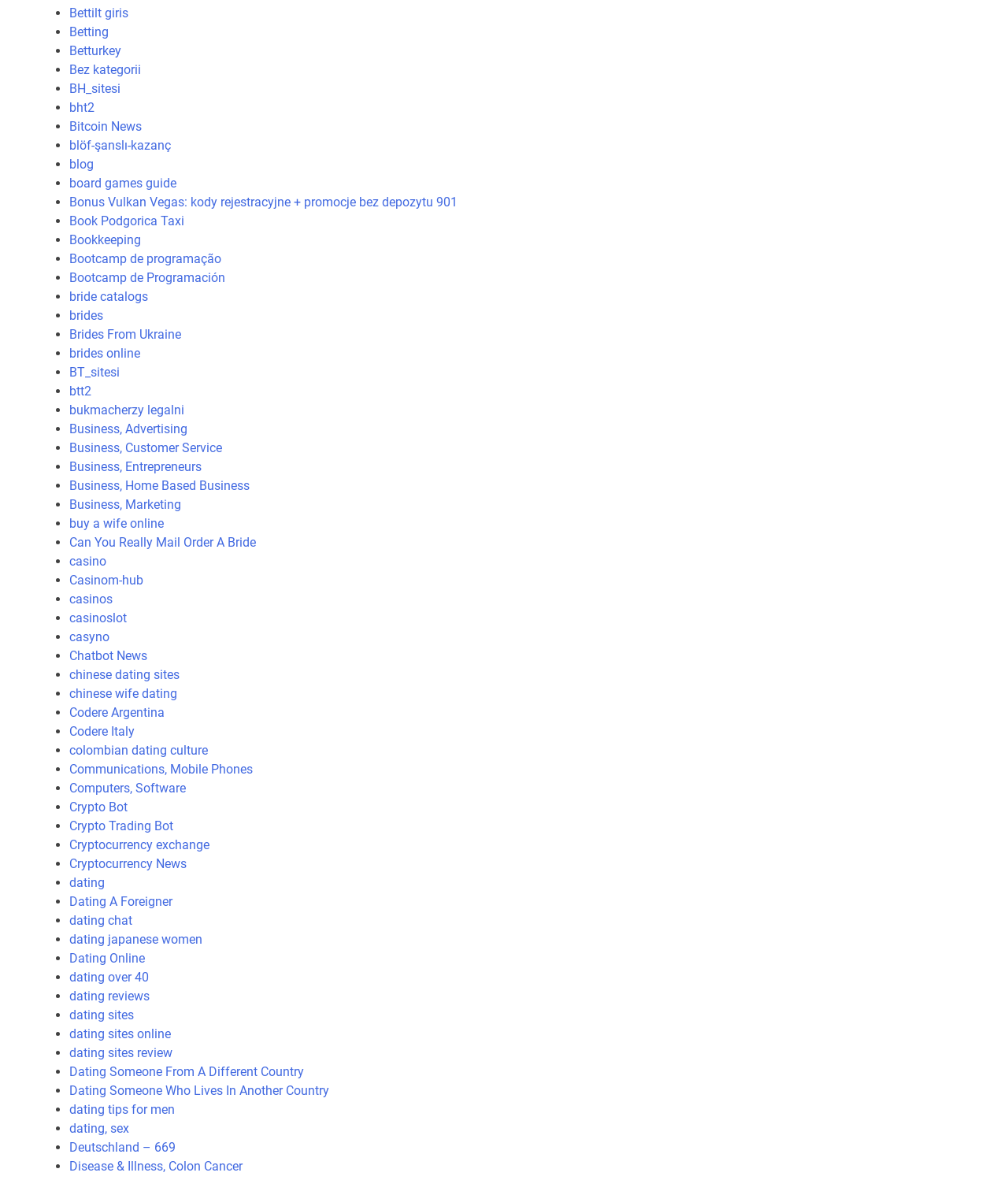Can you give a detailed response to the following question using the information from the image? What is the first link on the webpage?

The first link on the webpage is 'Bettilt giris' which is located at the top of the webpage with a bounding box coordinate of [0.069, 0.005, 0.127, 0.017].